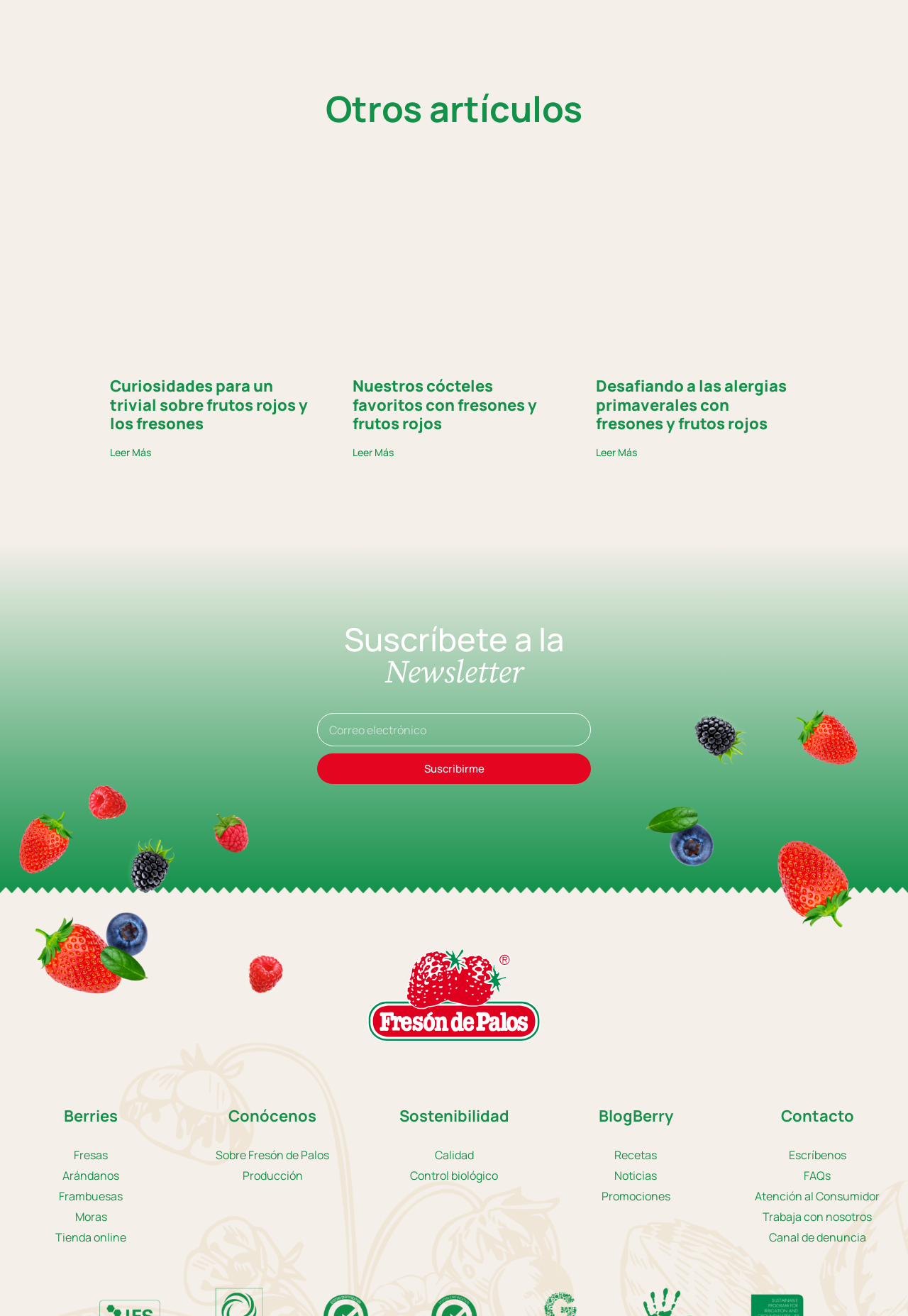How many articles are there on this webpage?
Provide a well-explained and detailed answer to the question.

I counted the number of article elements on the webpage, which are [302], [303], and [304]. Each of these elements contains a heading and a link to read more, indicating that they are separate articles.